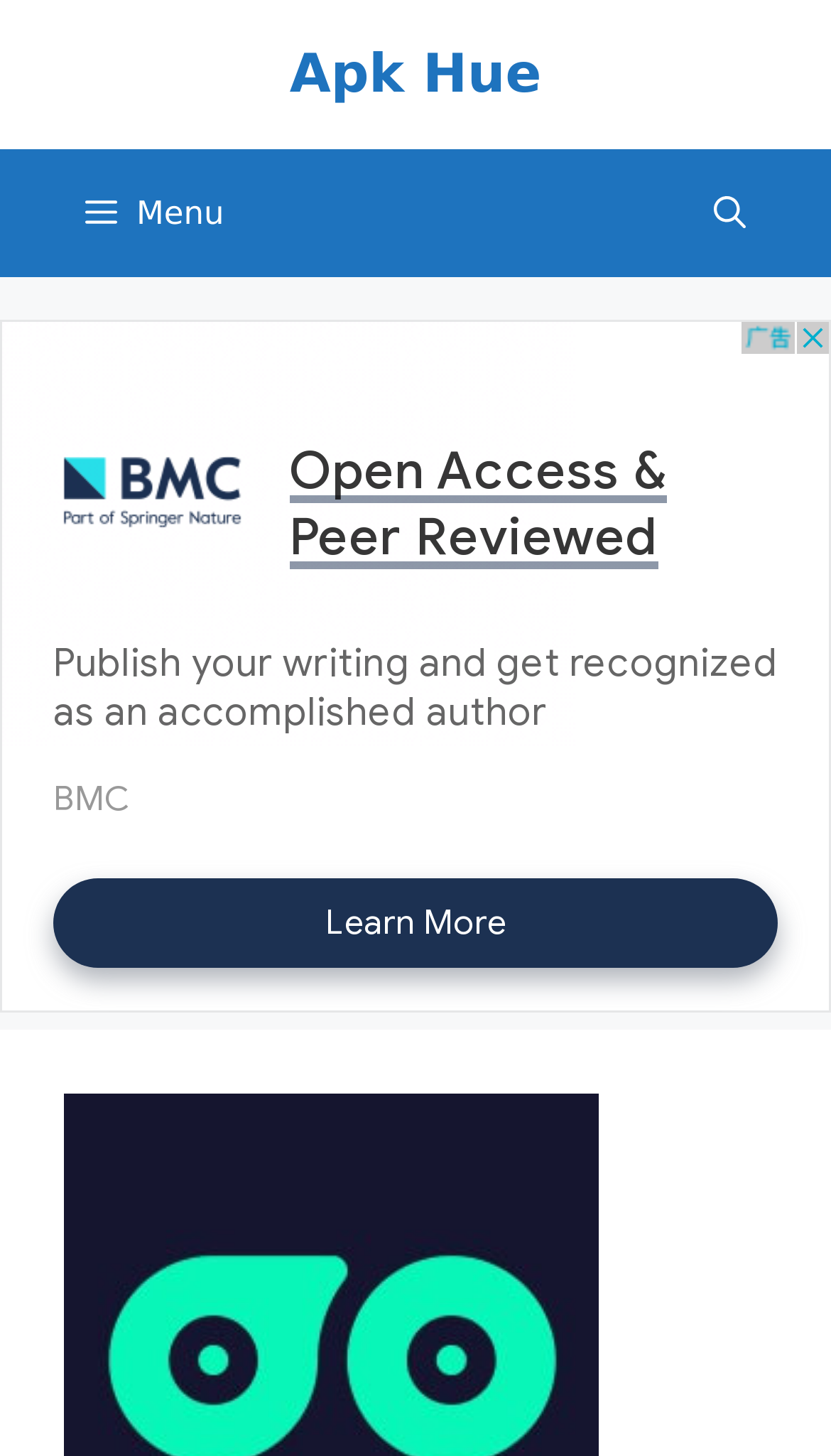Locate the bounding box of the UI element with the following description: "aria-label="Open search"".

[0.808, 0.102, 0.949, 0.19]